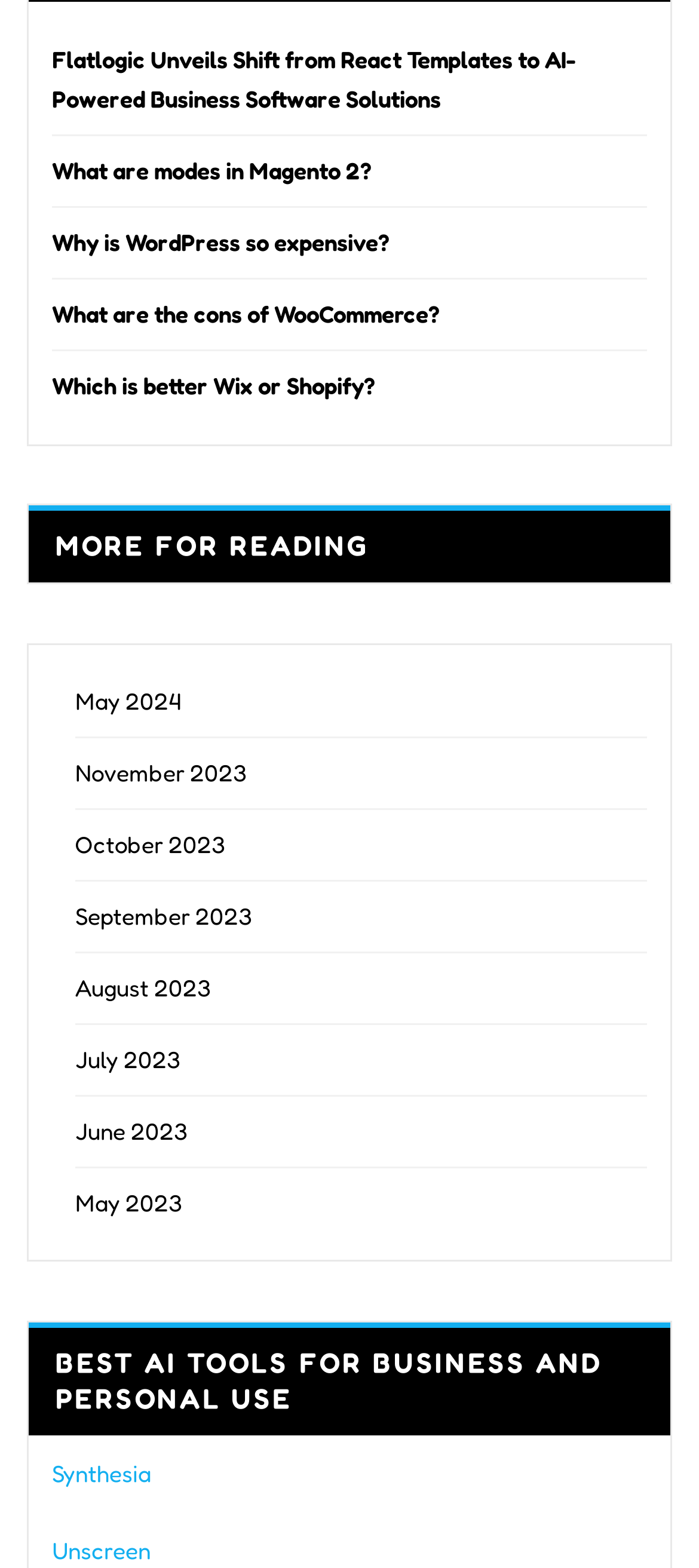Respond to the question below with a single word or phrase: What is the format of the links on the right side of the webpage?

Month Year